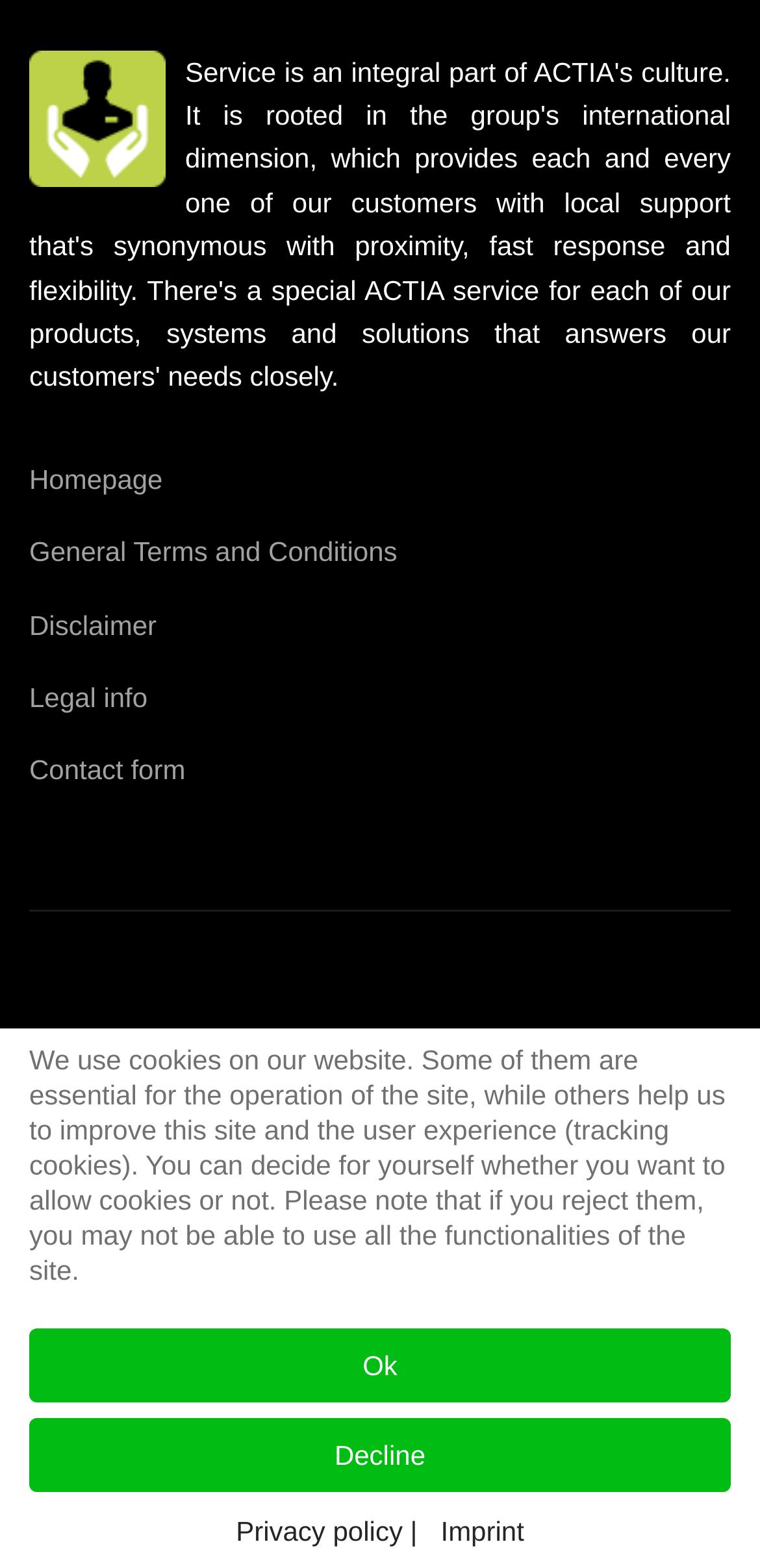Find the coordinates for the bounding box of the element with this description: "Imprint".

[0.58, 0.964, 0.69, 0.988]